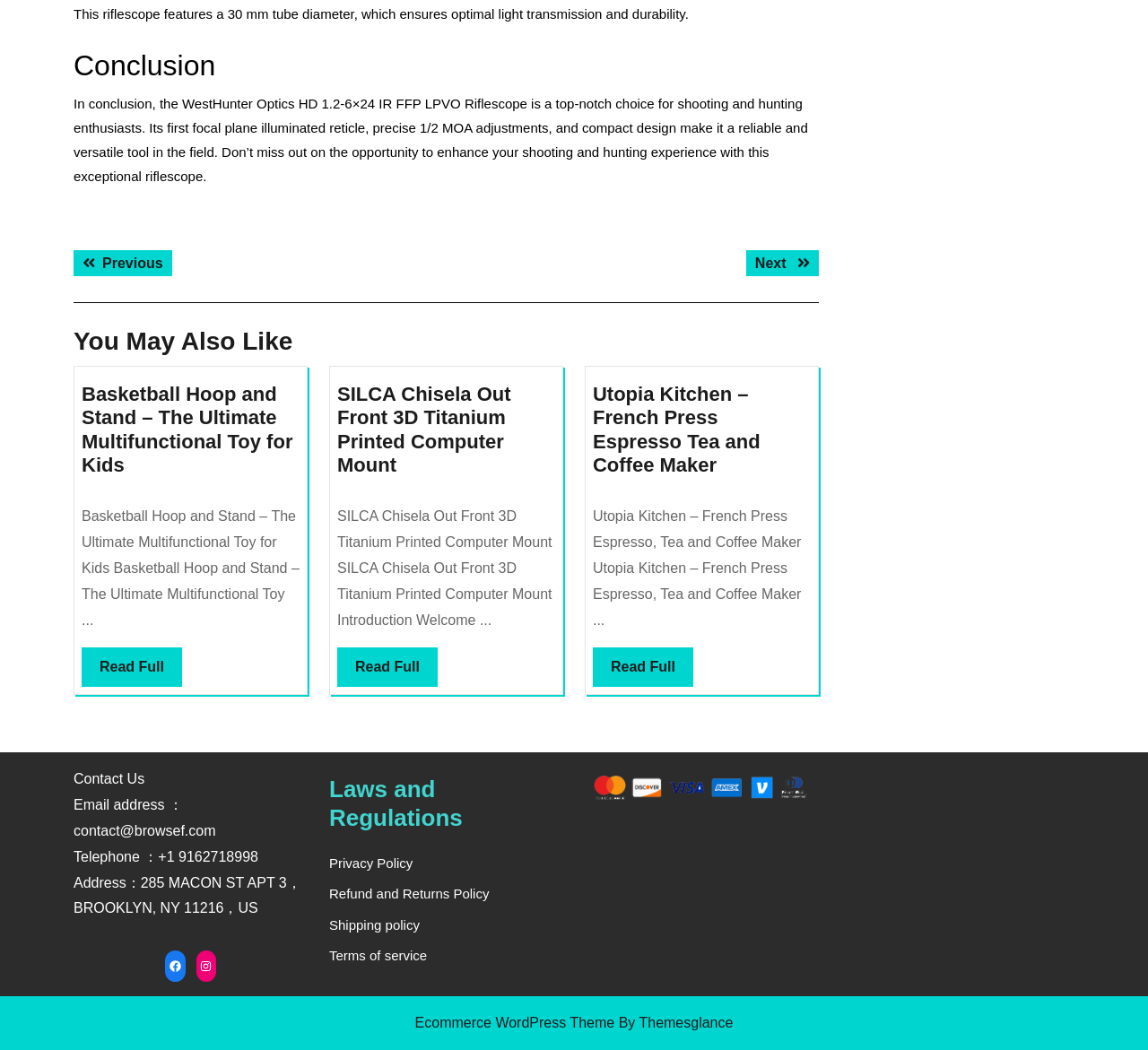Please pinpoint the bounding box coordinates for the region I should click to adhere to this instruction: "Follow us on Facebook".

[0.144, 0.91, 0.161, 0.93]